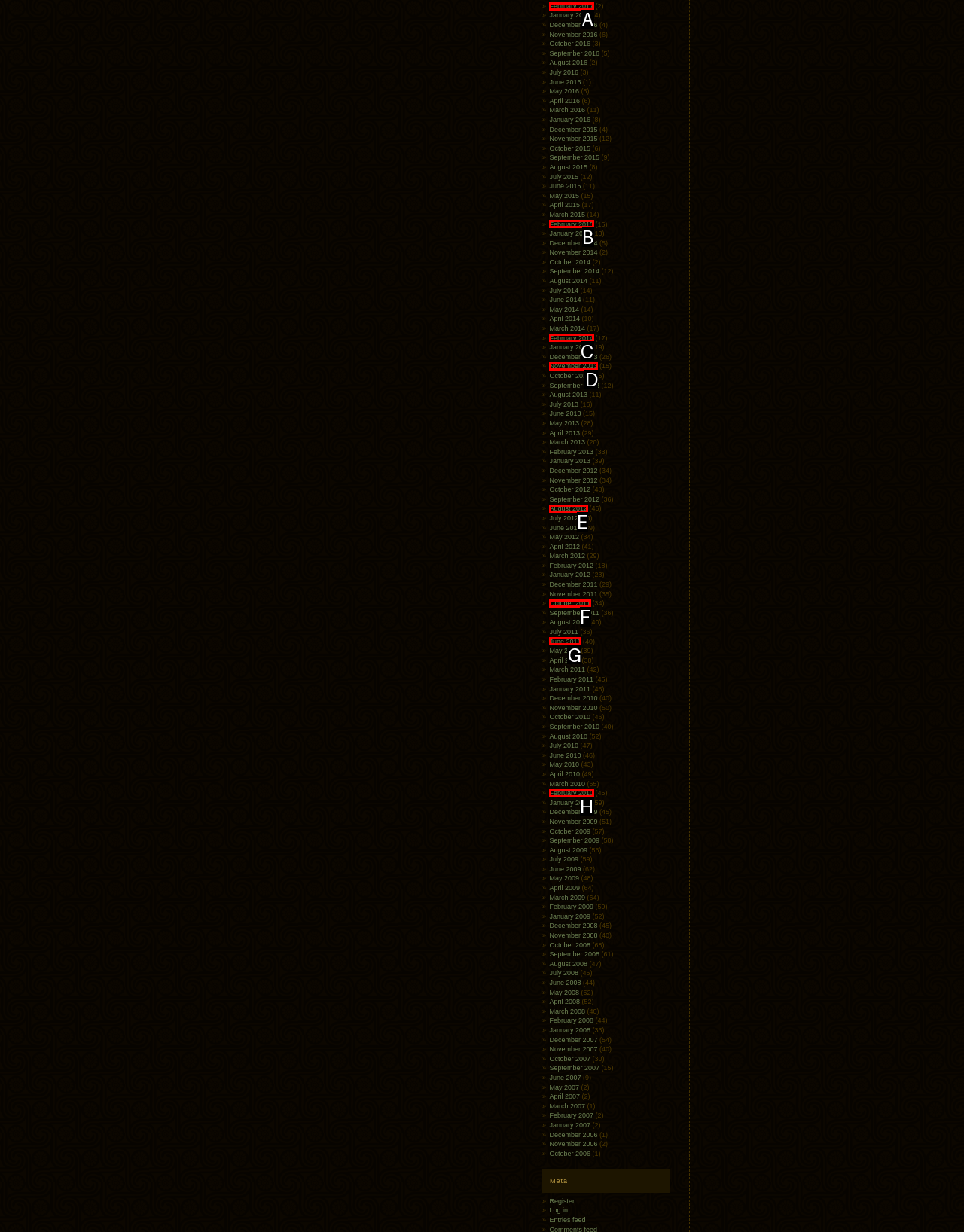Point out the HTML element I should click to achieve the following task: Click on February 2017 Provide the letter of the selected option from the choices.

A